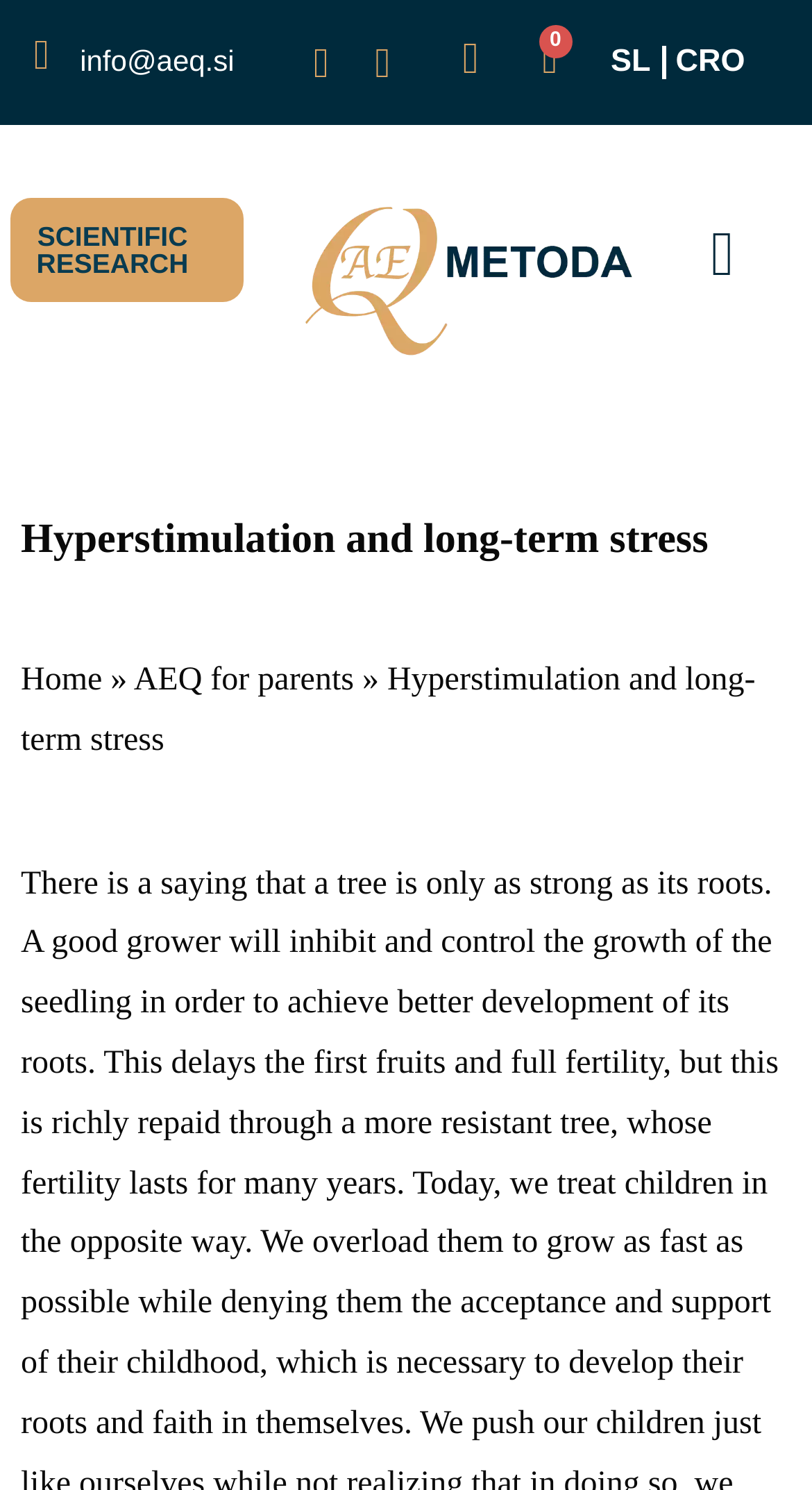What is the language selection option on the top right?
Respond to the question with a well-detailed and thorough answer.

I looked at the top right section of the webpage and found two link elements with the text content 'SL' and 'CRO', which are likely language selection options.